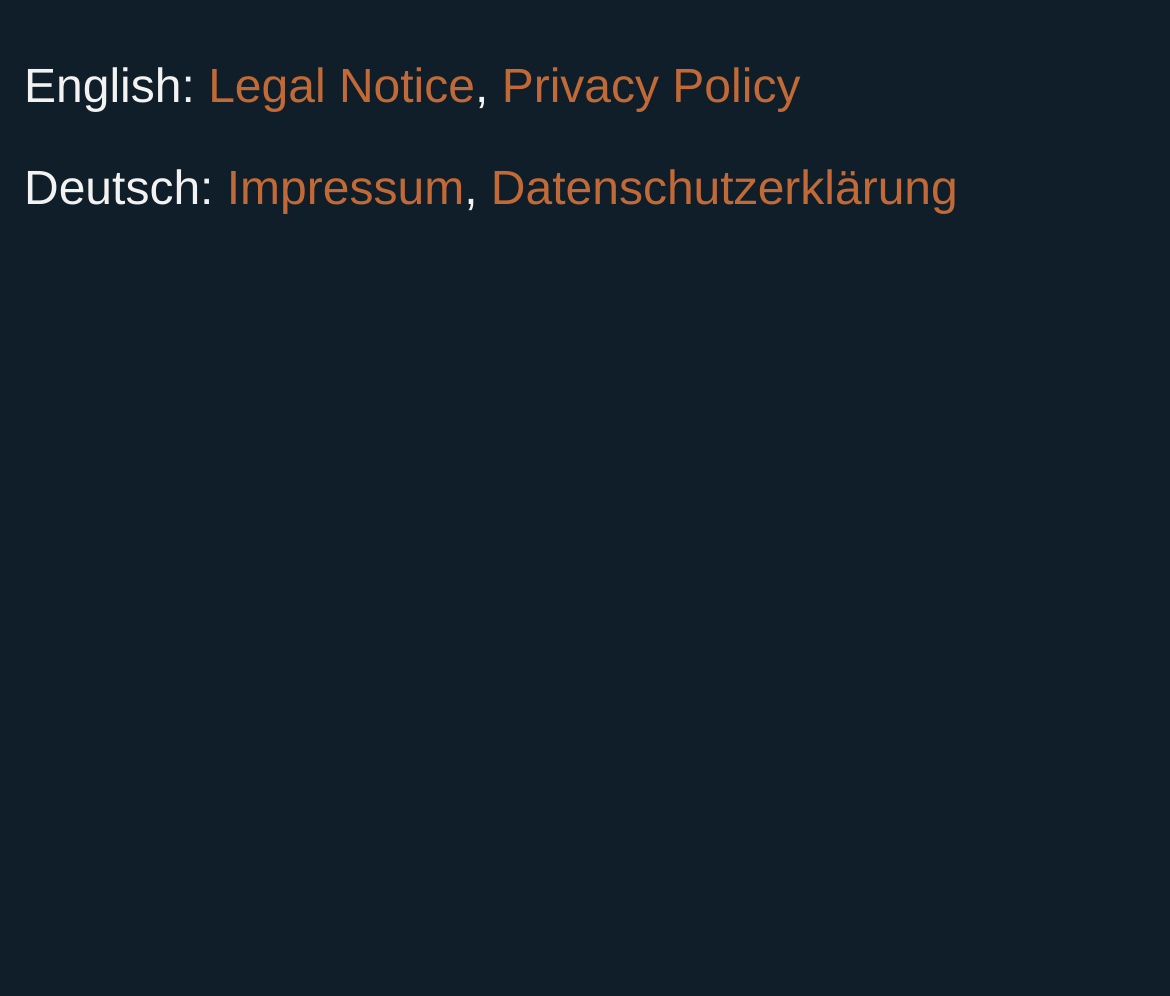Specify the bounding box coordinates (top-left x, top-left y, bottom-right x, bottom-right y) of the UI element in the screenshot that matches this description: Datenschutzerklärung

[0.42, 0.164, 0.819, 0.215]